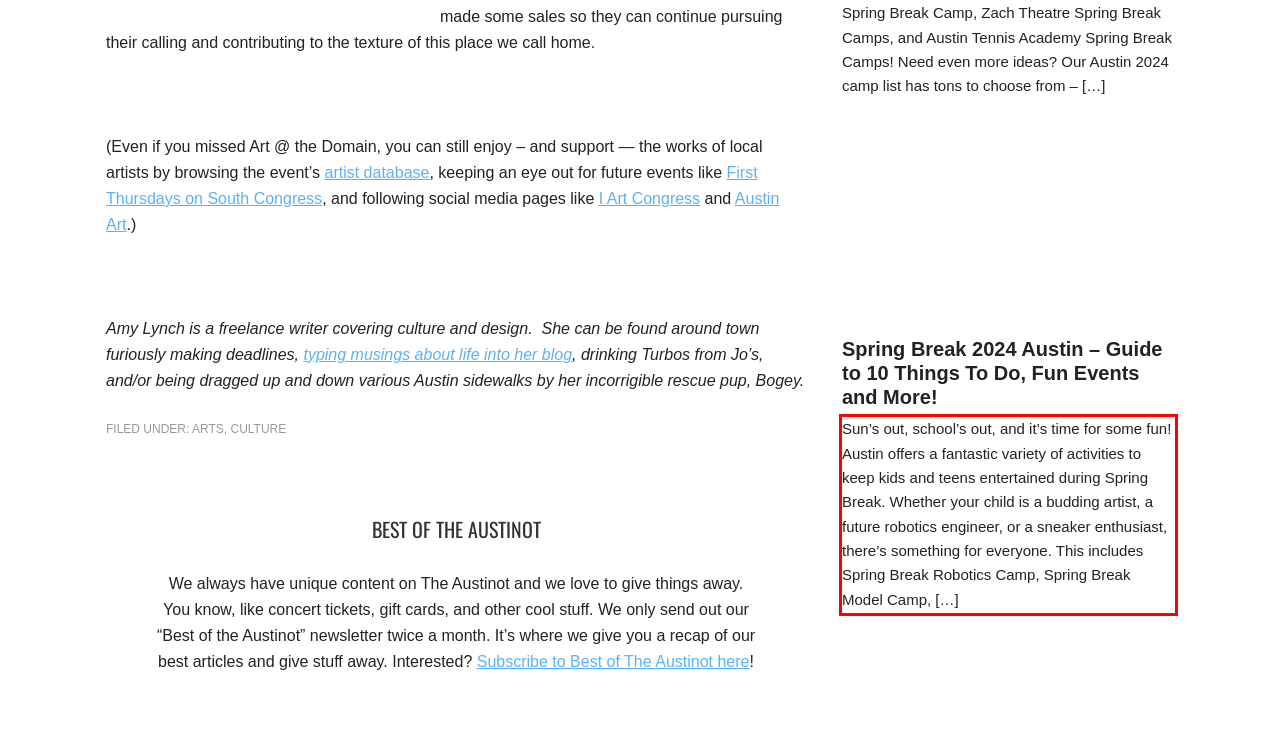Please recognize and transcribe the text located inside the red bounding box in the webpage image.

Sun’s out, school’s out, and it’s time for some fun! Austin offers a fantastic variety of activities to keep kids and teens entertained during Spring Break. Whether your child is a budding artist, a future robotics engineer, or a sneaker enthusiast, there’s something for everyone. This includes Spring Break Robotics Camp, Spring Break Model Camp, […]